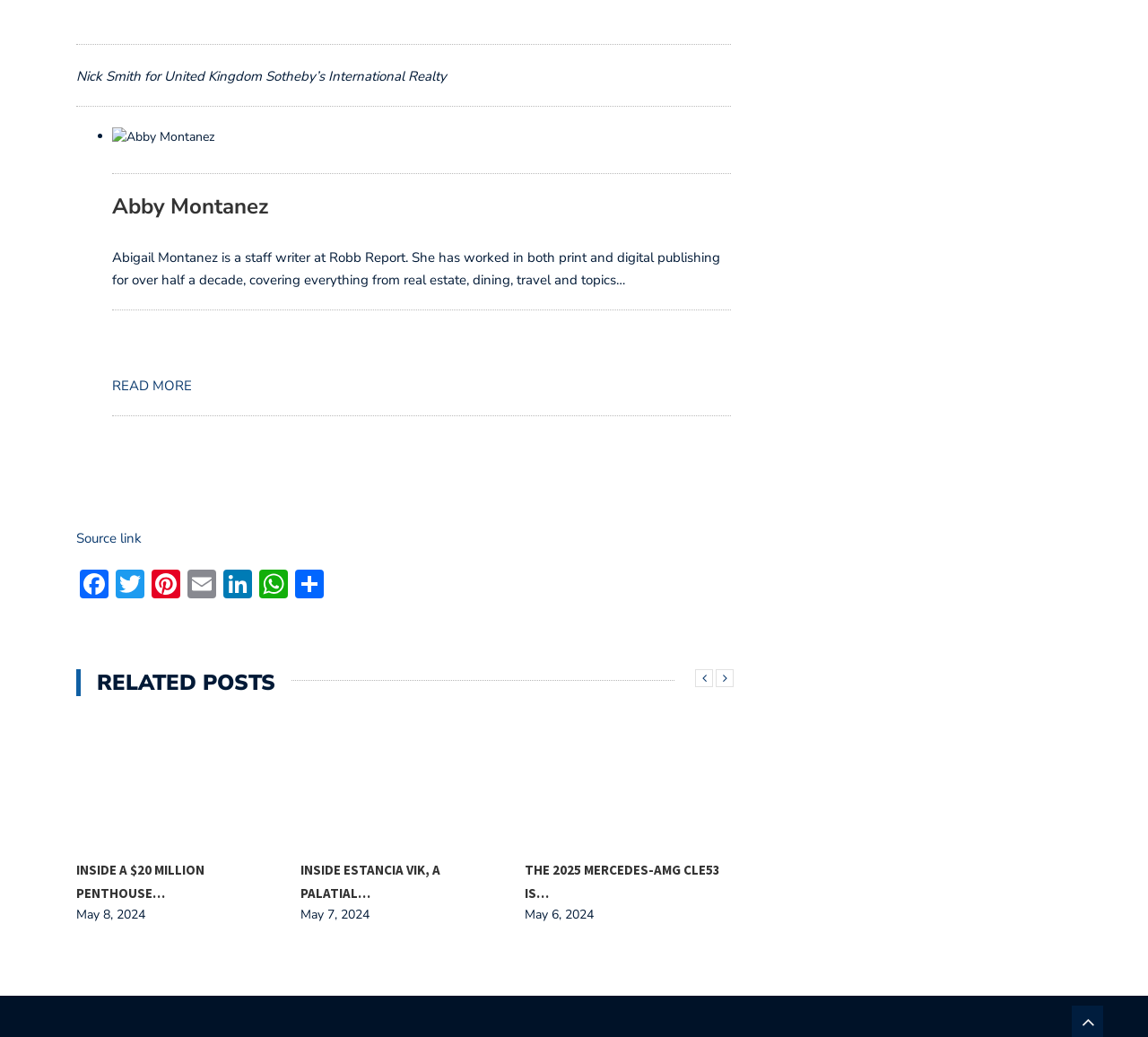Determine the bounding box coordinates of the clickable element necessary to fulfill the instruction: "Share the article". Provide the coordinates as four float numbers within the 0 to 1 range, i.e., [left, top, right, bottom].

[0.254, 0.55, 0.285, 0.58]